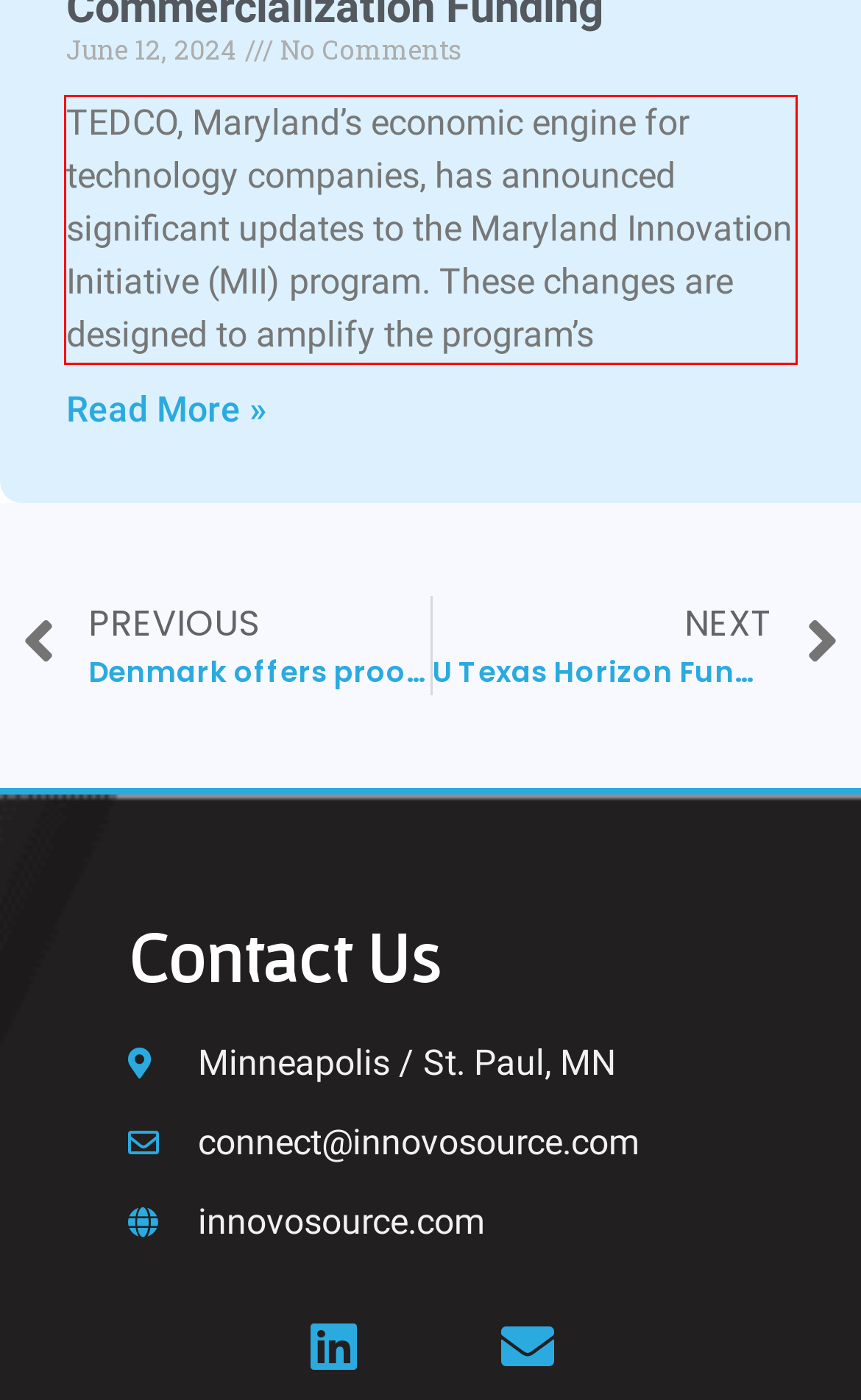You are provided with a screenshot of a webpage featuring a red rectangle bounding box. Extract the text content within this red bounding box using OCR.

TEDCO, Maryland’s economic engine for technology companies, has announced significant updates to the Maryland Innovation Initiative (MII) program. These changes are designed to amplify the program’s